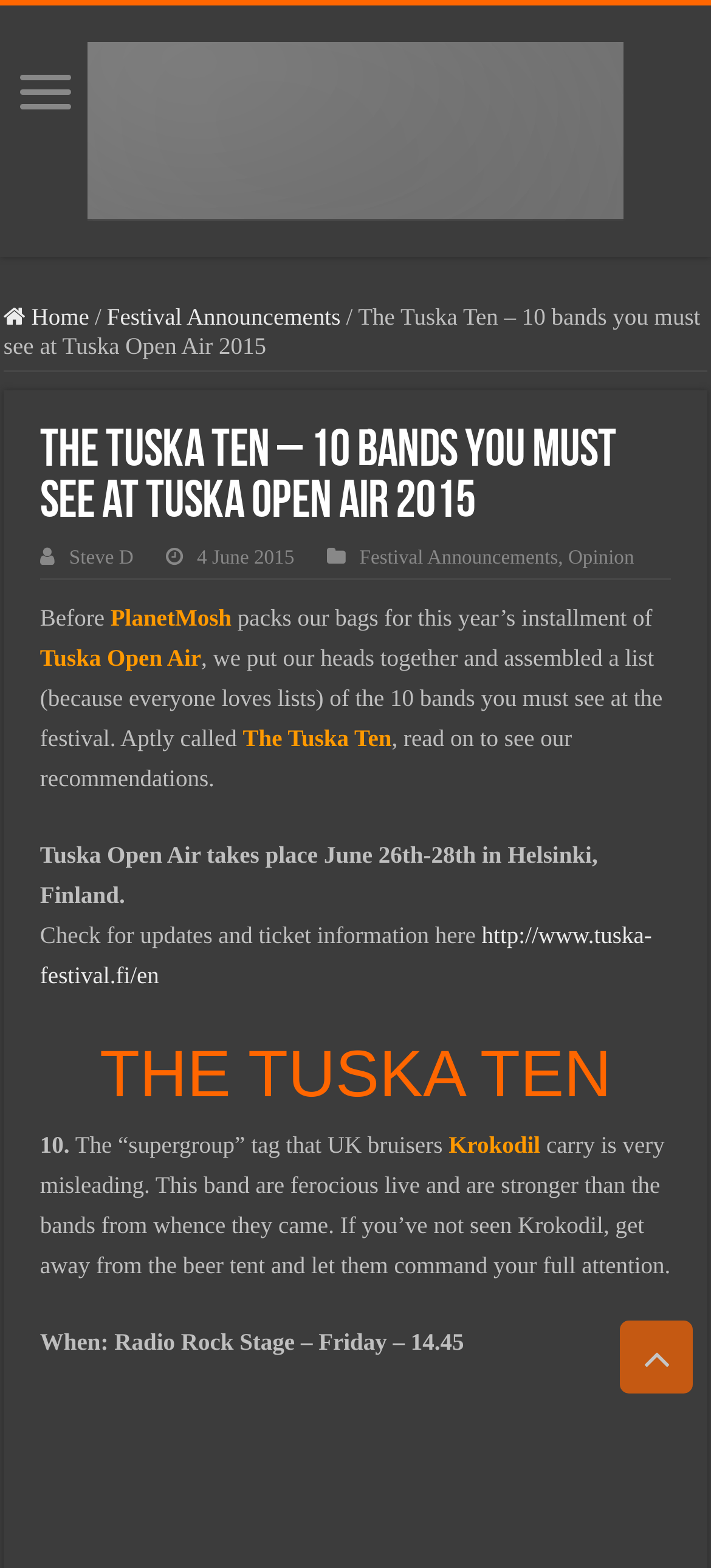Identify the bounding box coordinates for the UI element described by the following text: "Steve D". Provide the coordinates as four float numbers between 0 and 1, in the format [left, top, right, bottom].

[0.097, 0.349, 0.188, 0.363]